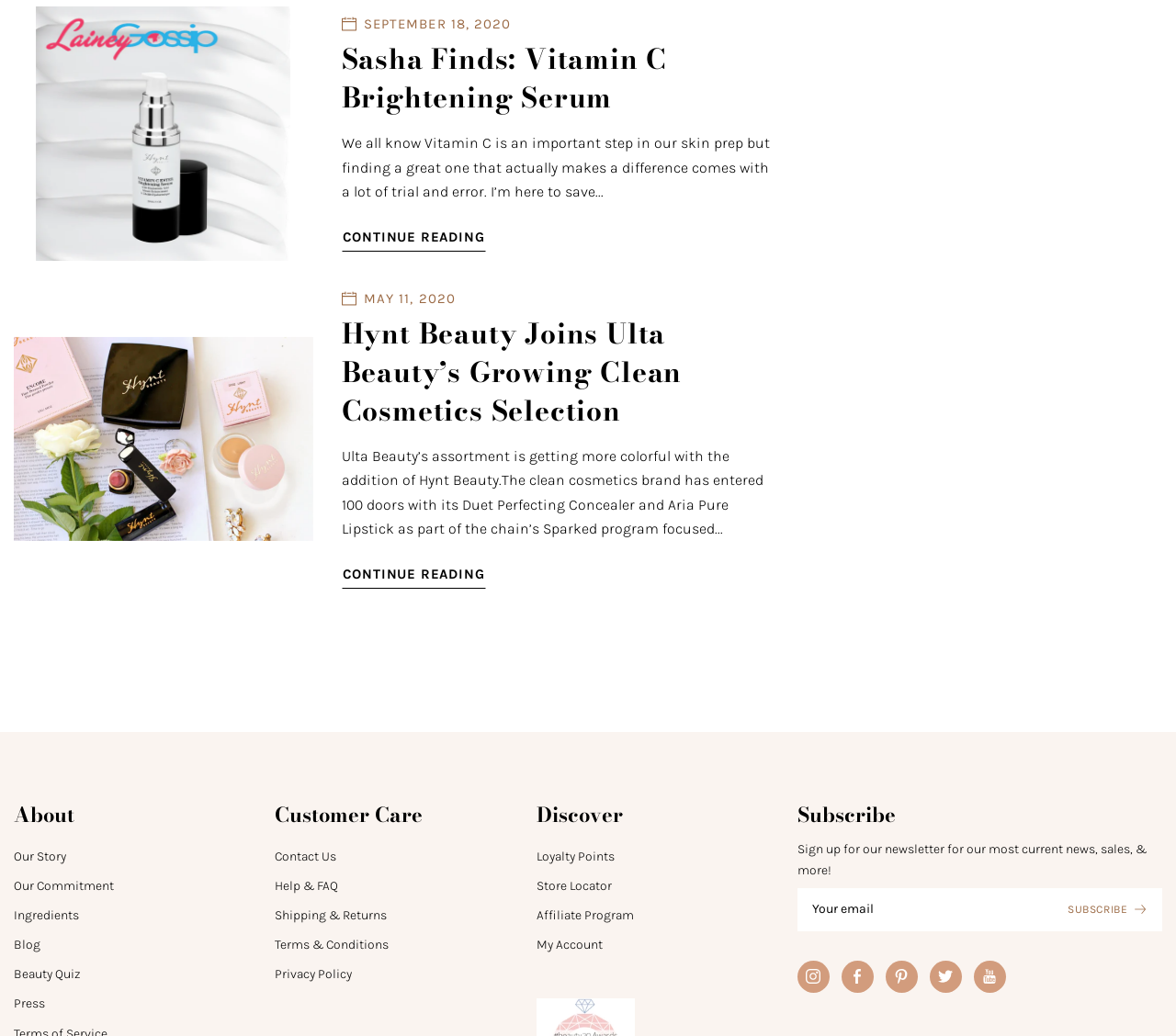Please locate the UI element described by "alt="Linkedin"" and provide its bounding box coordinates.

None